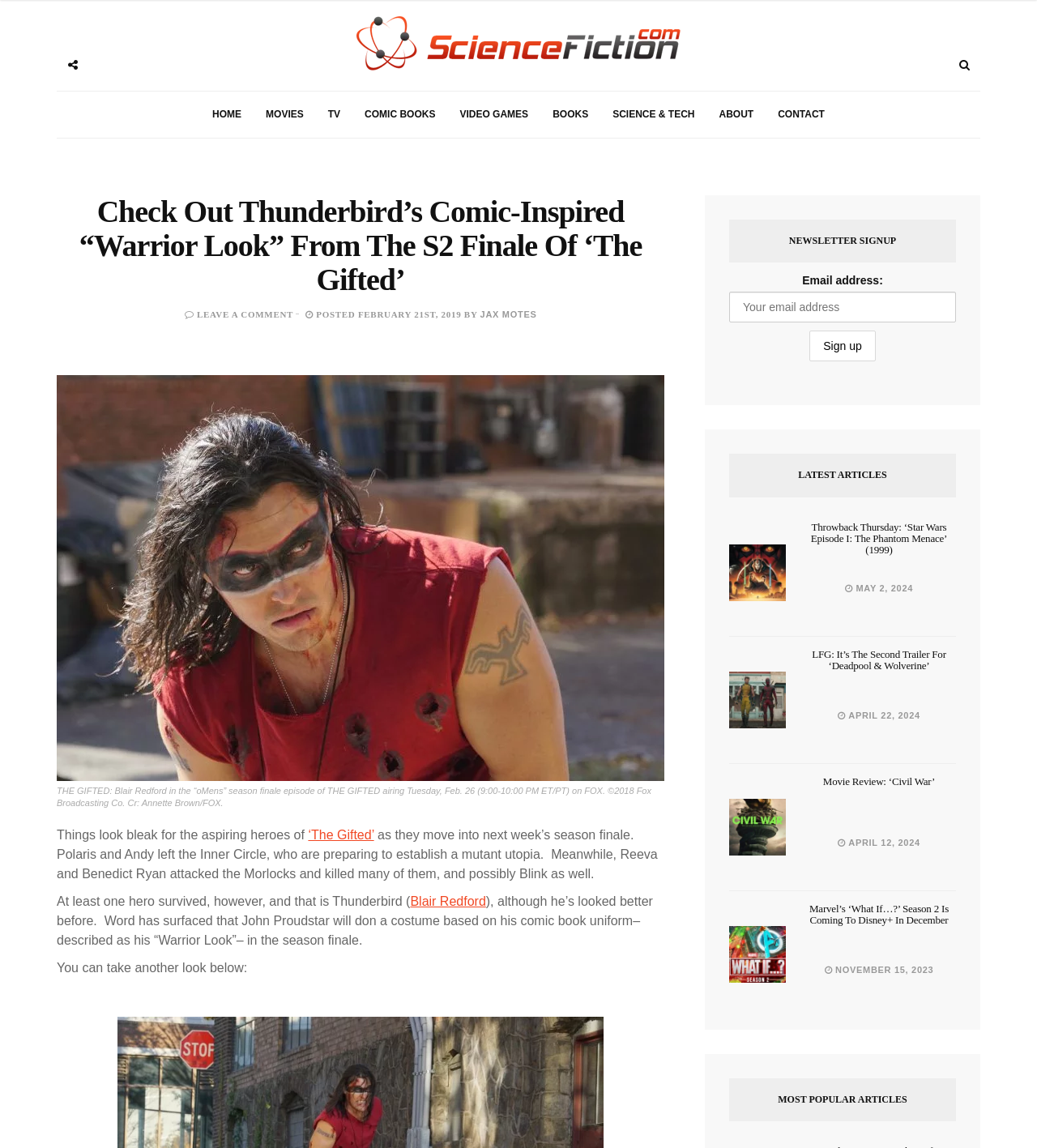Please identify the bounding box coordinates of the element I should click to complete this instruction: 'Leave a comment'. The coordinates should be given as four float numbers between 0 and 1, like this: [left, top, right, bottom].

[0.19, 0.269, 0.283, 0.278]